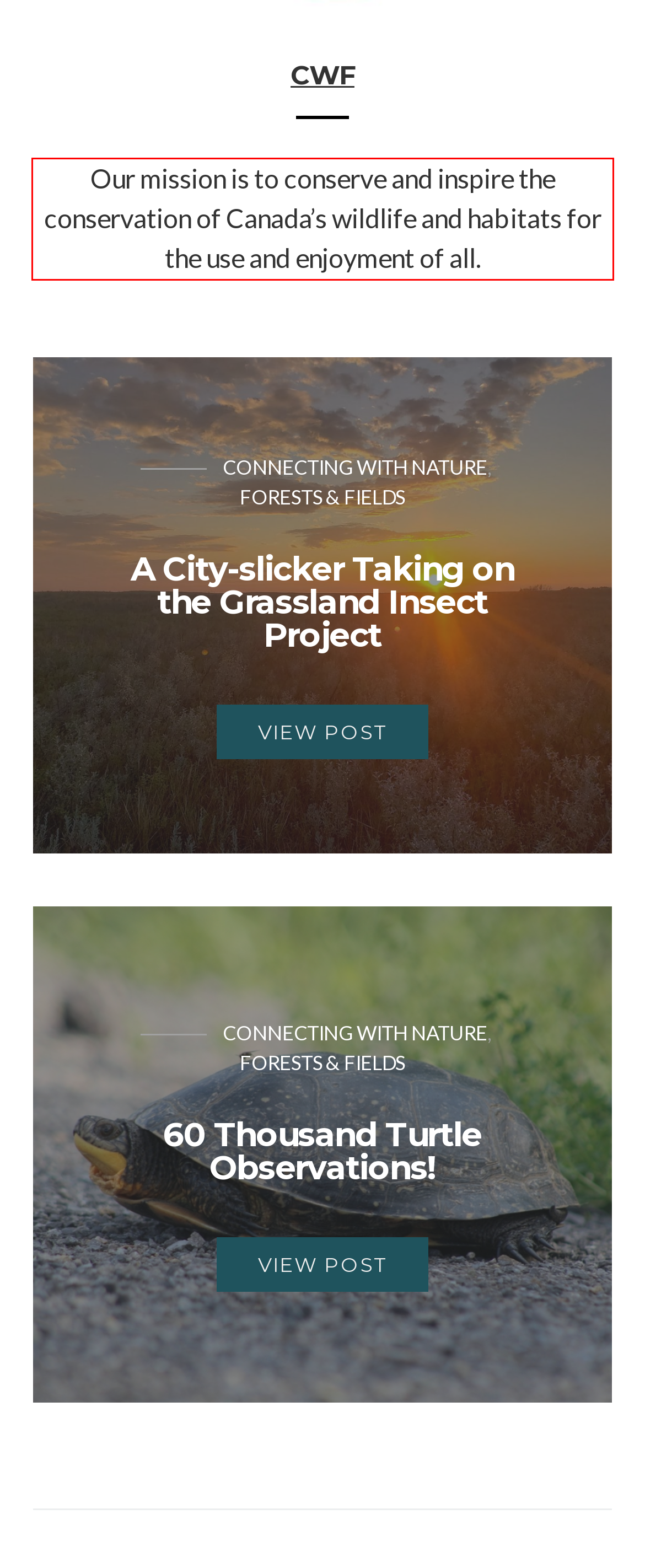Within the screenshot of a webpage, identify the red bounding box and perform OCR to capture the text content it contains.

Our mission is to conserve and inspire the conservation of Canada’s wildlife and habitats for the use and enjoyment of all.